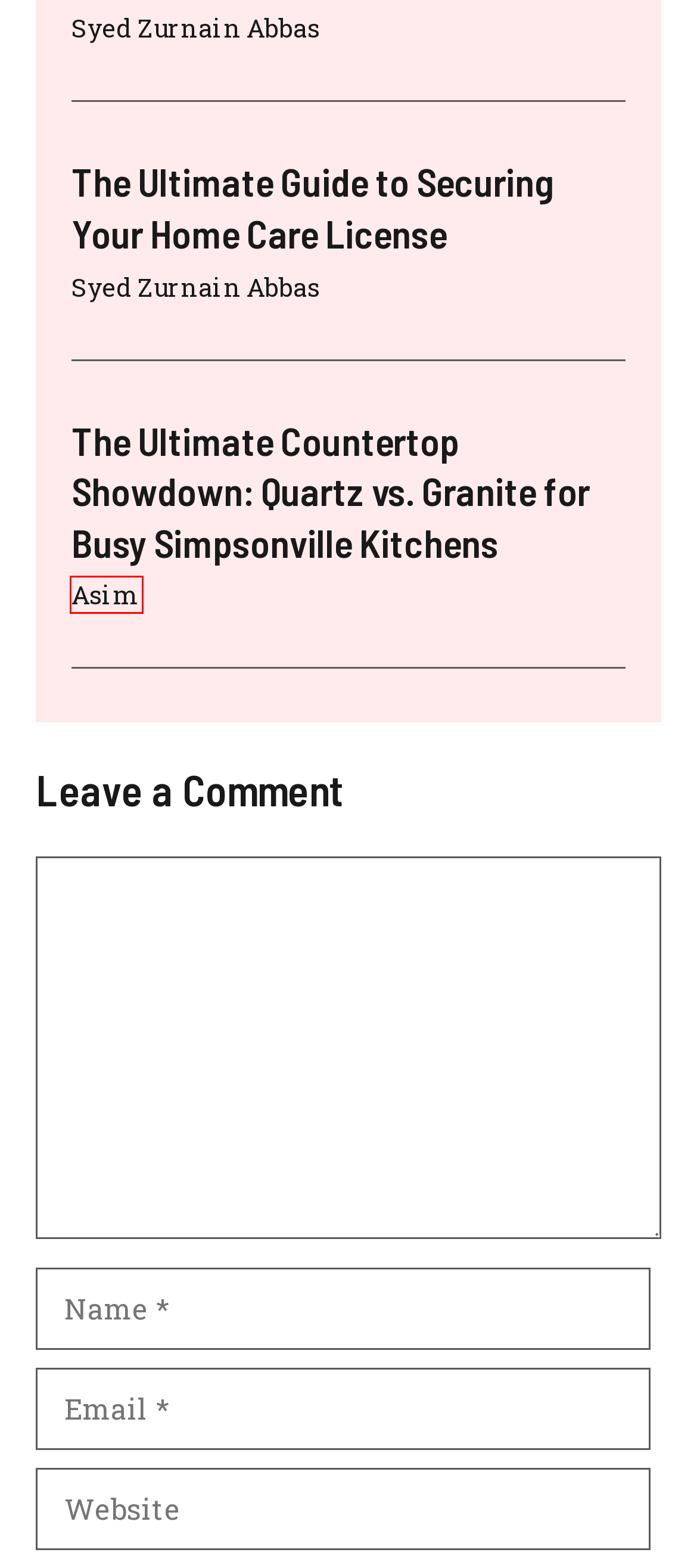Given a webpage screenshot with a red bounding box around a UI element, choose the webpage description that best matches the new webpage after clicking the element within the bounding box. Here are the candidates:
A. Asim - GoErrors
B. Business - GoErrors
C. Pittsburgh - GoErrors
D. Home - GoErrors
E. Quartz vs. Granite: Choosing the Best Countertop for Your Simpsonville Kitchen
F. Credits – VOICE
G. Style guide – VOICE
H. The Ultimate Guide to Securing Your Home Care License - GoErrors

A